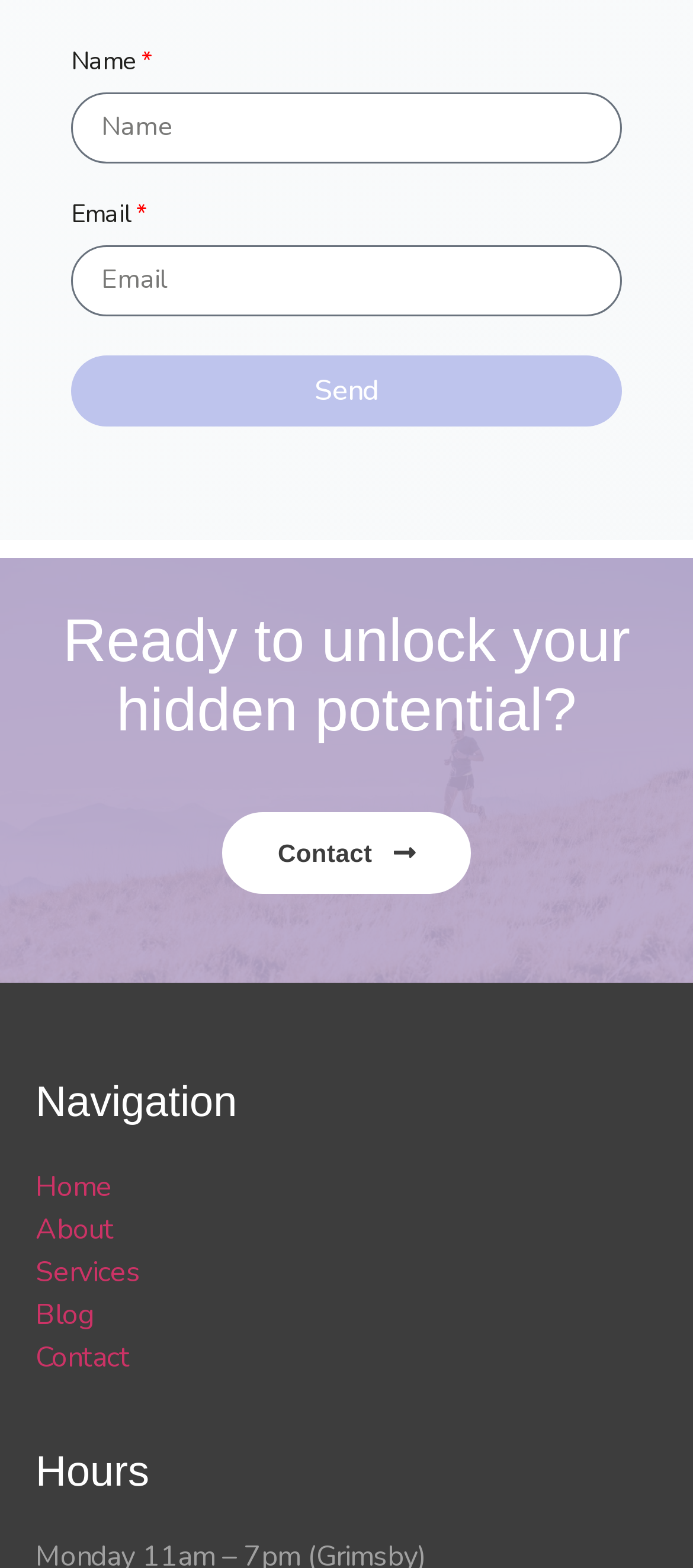Give a concise answer using one word or a phrase to the following question:
What is the purpose of the 'Name' textbox?

Input name